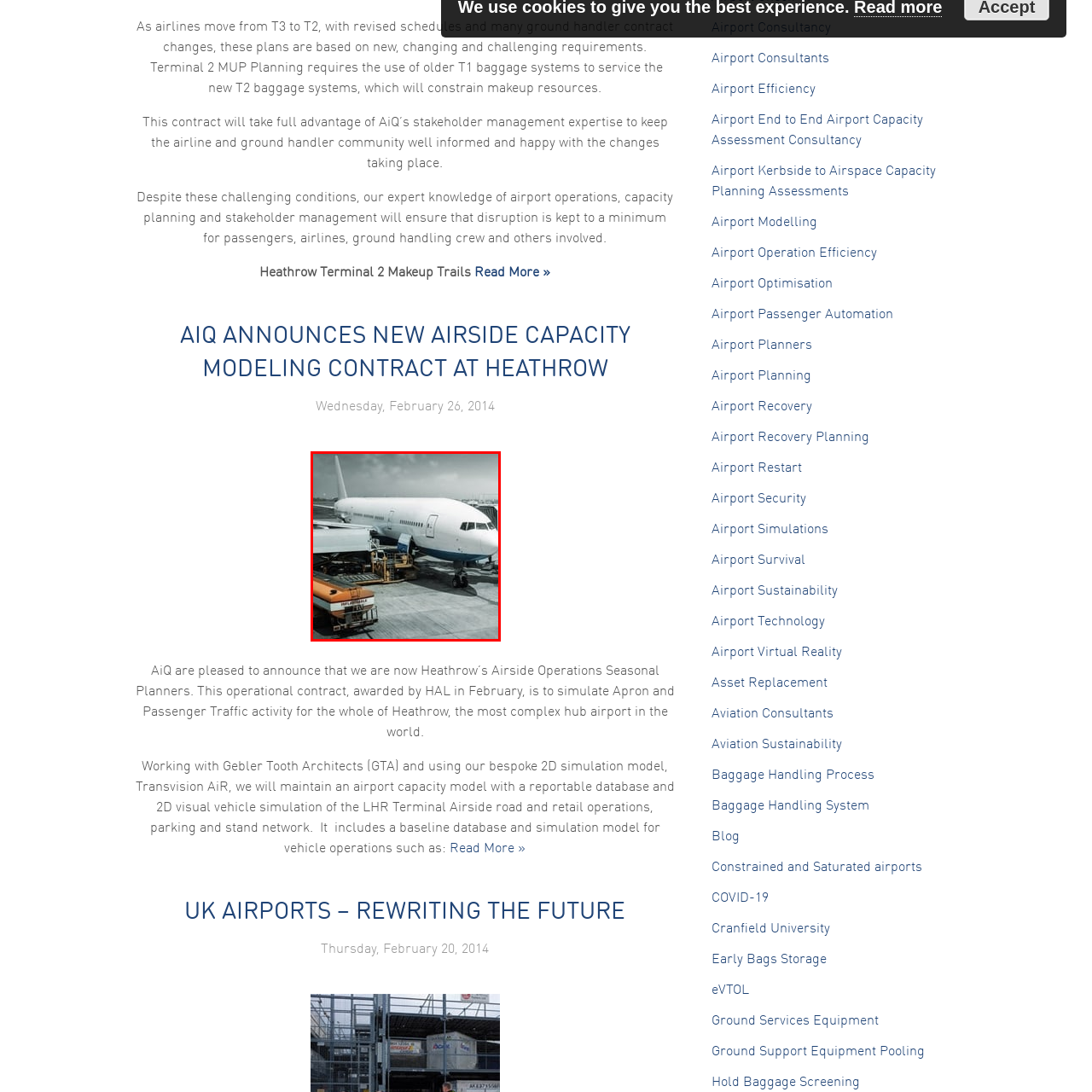What is the purpose of the baggage loading vehicle?
Observe the image inside the red bounding box and give a concise answer using a single word or phrase.

Transferring luggage